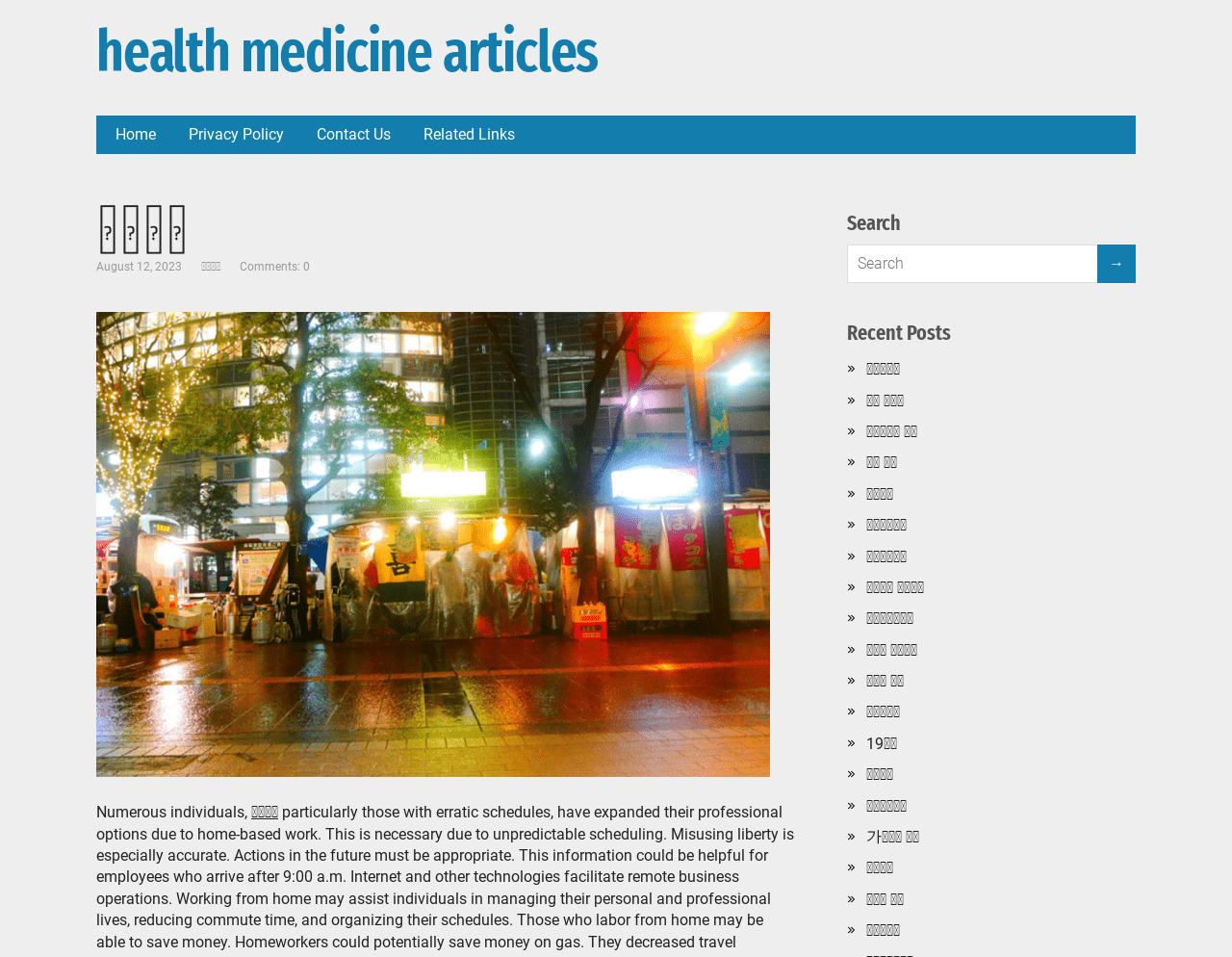Provide the bounding box coordinates of the UI element that matches the description: "고소득 알바".

[0.703, 0.702, 0.734, 0.721]